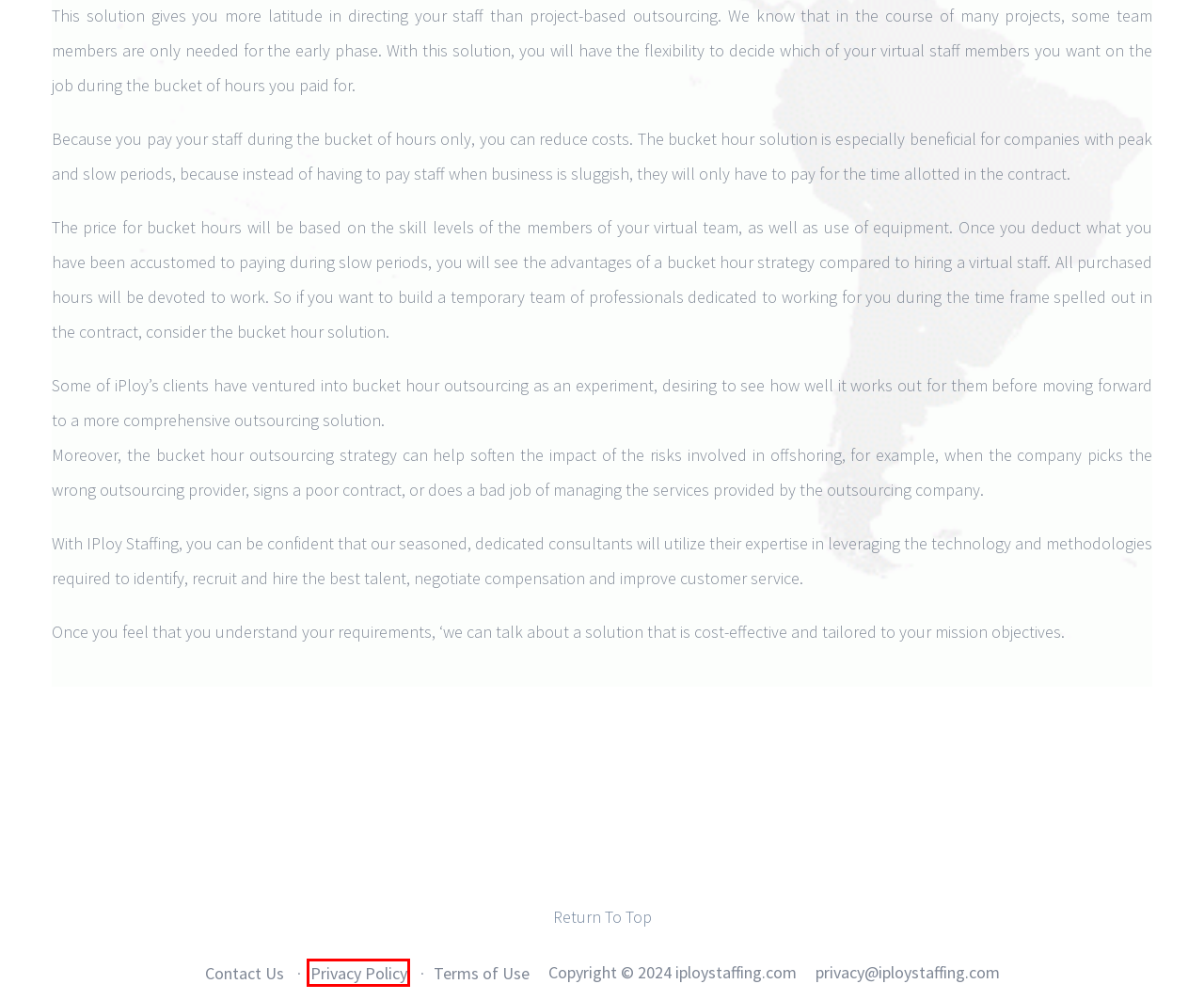You have a screenshot of a webpage with an element surrounded by a red bounding box. Choose the webpage description that best describes the new page after clicking the element inside the red bounding box. Here are the candidates:
A. Blog – iPloy Staffing Solutions
B. Company – iPloy Staffing Solutions
C. Getting Started – iPloy Staffing Solutions
D. Terms of Use – iPloy Staffing Solutions
E. Privacy Policy – iPloy Staffing Solutions
F. Contact Us – iPloy Staffing Solutions
G. Solutions – iPloy Staffing Solutions
H. iPloy Staffing Solutions – Dedicated Staffing Solutions

E